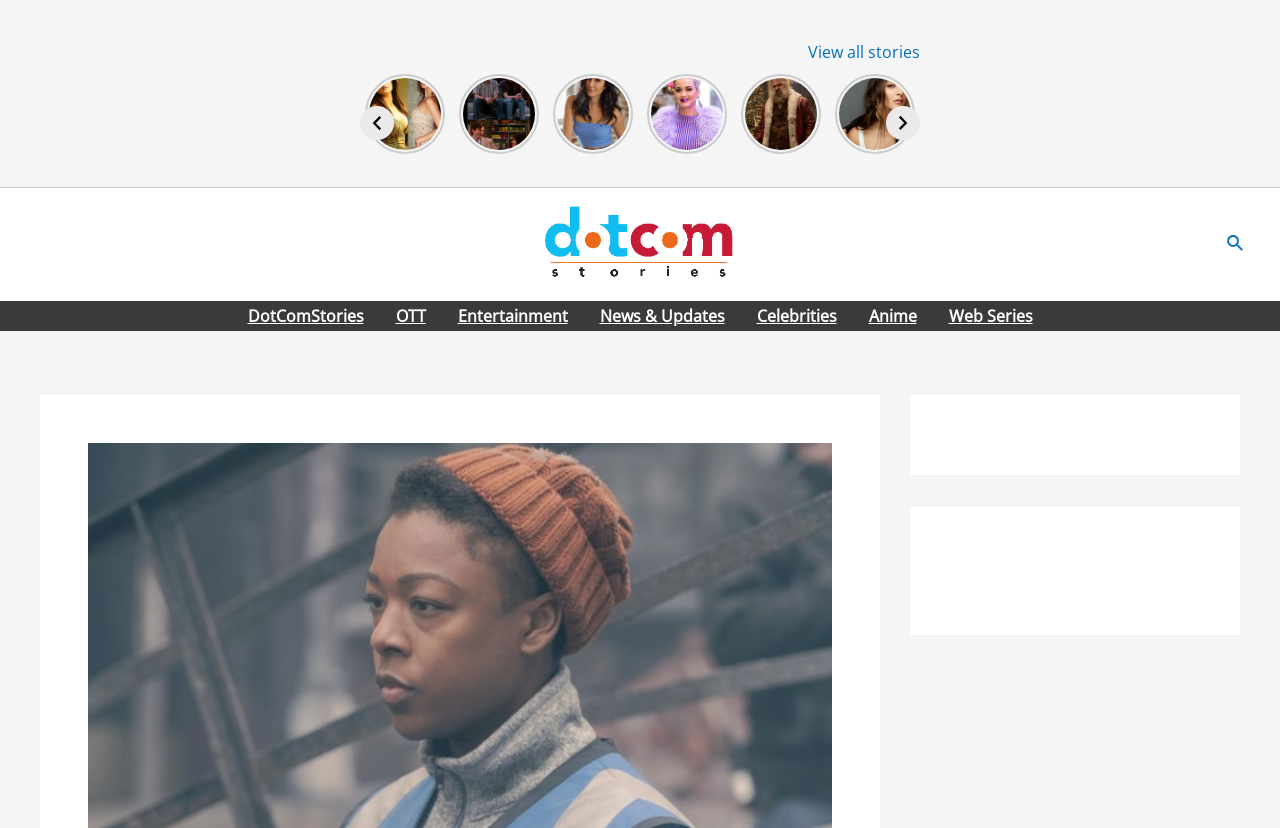Locate the bounding box coordinates of the element that should be clicked to execute the following instruction: "View all stories on the website".

[0.631, 0.05, 0.719, 0.076]